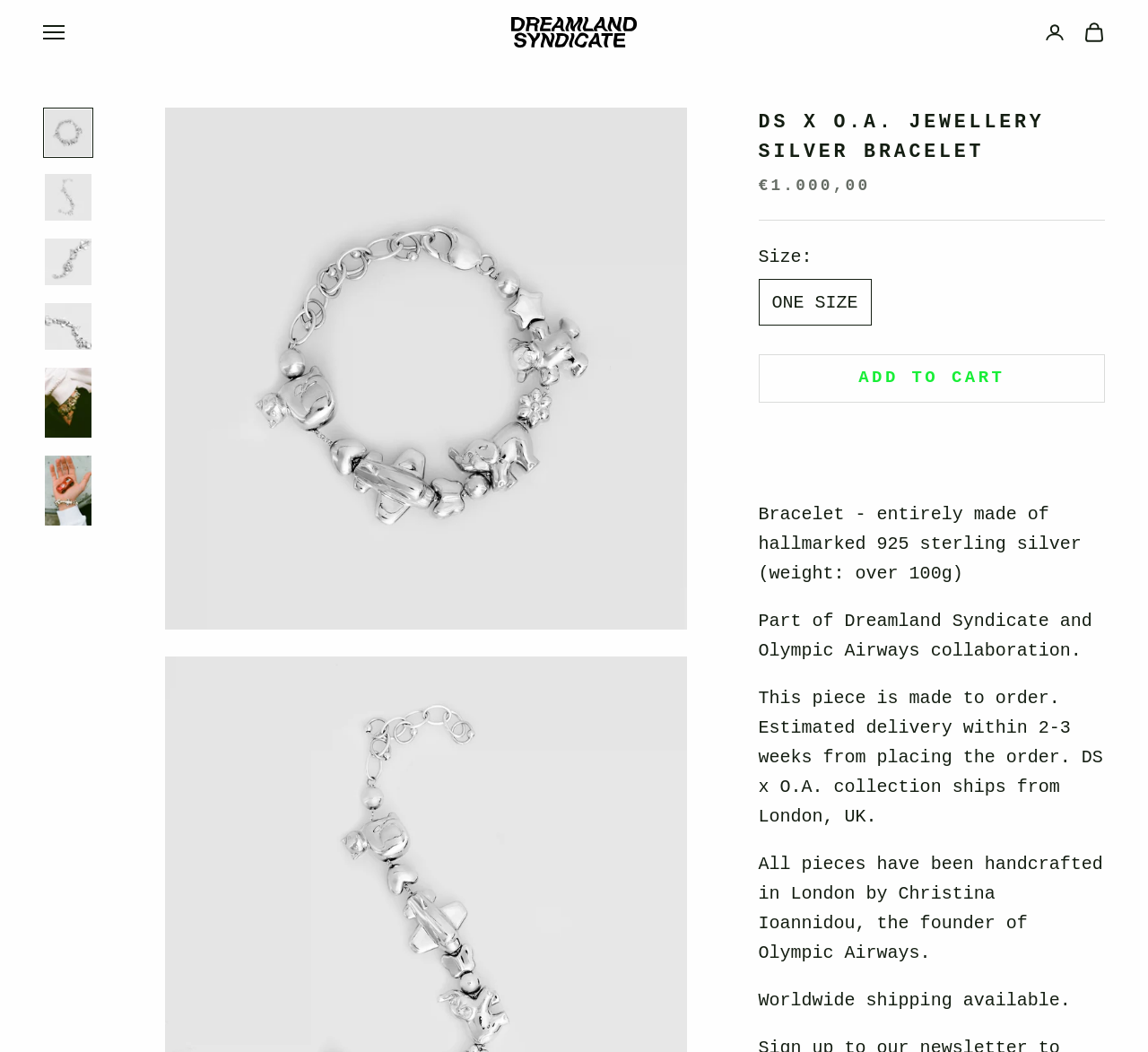What is the collaboration for this piece?
Please respond to the question with a detailed and informative answer.

I found the answer by reading the product description, which states 'Part of Dreamland Syndicate and Olympic Airways collaboration.' This indicates that the collaboration for this piece is between Dreamland Syndicate and Olympic Airways.